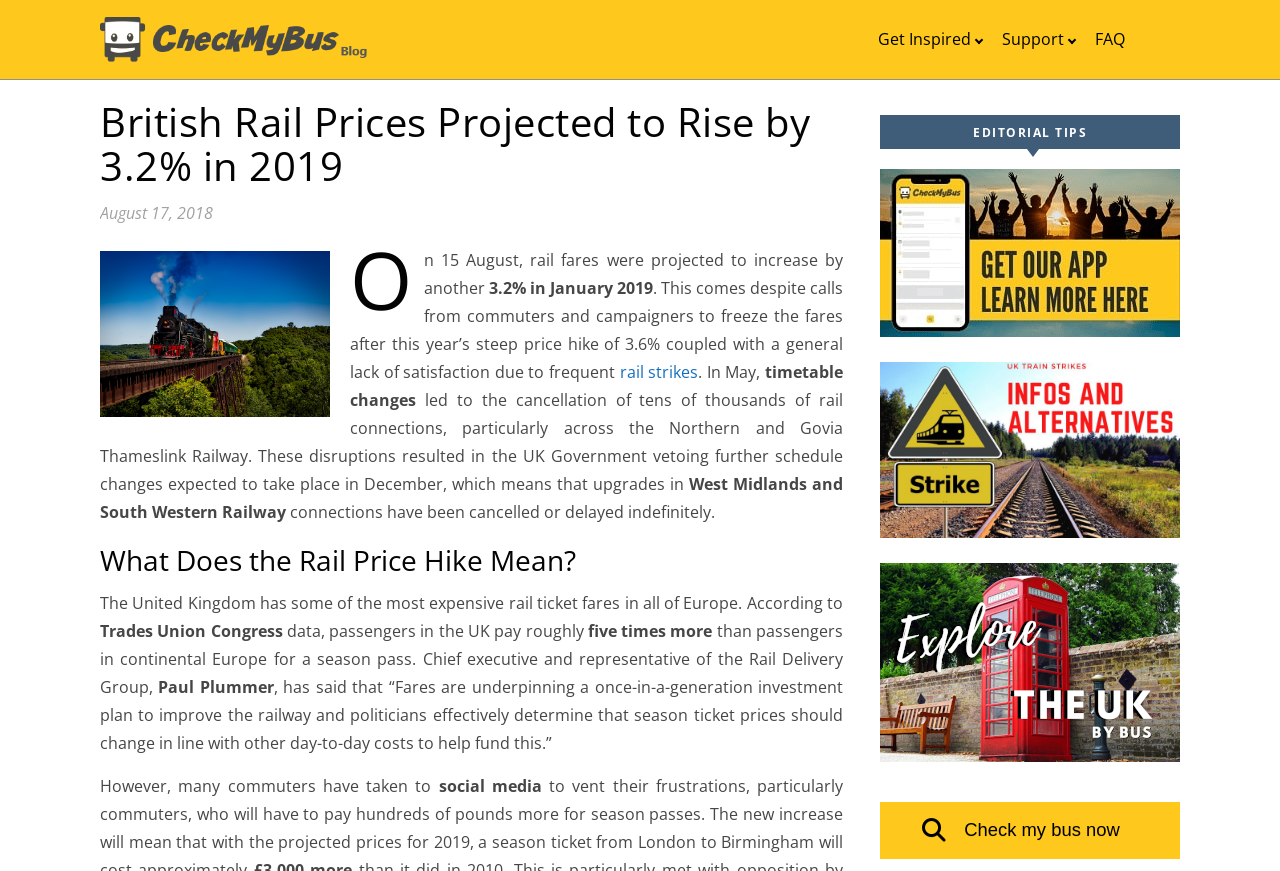Please find the bounding box coordinates of the element that needs to be clicked to perform the following instruction: "Click on 'Get Inspired'". The bounding box coordinates should be four float numbers between 0 and 1, represented as [left, top, right, bottom].

[0.686, 0.032, 0.758, 0.058]